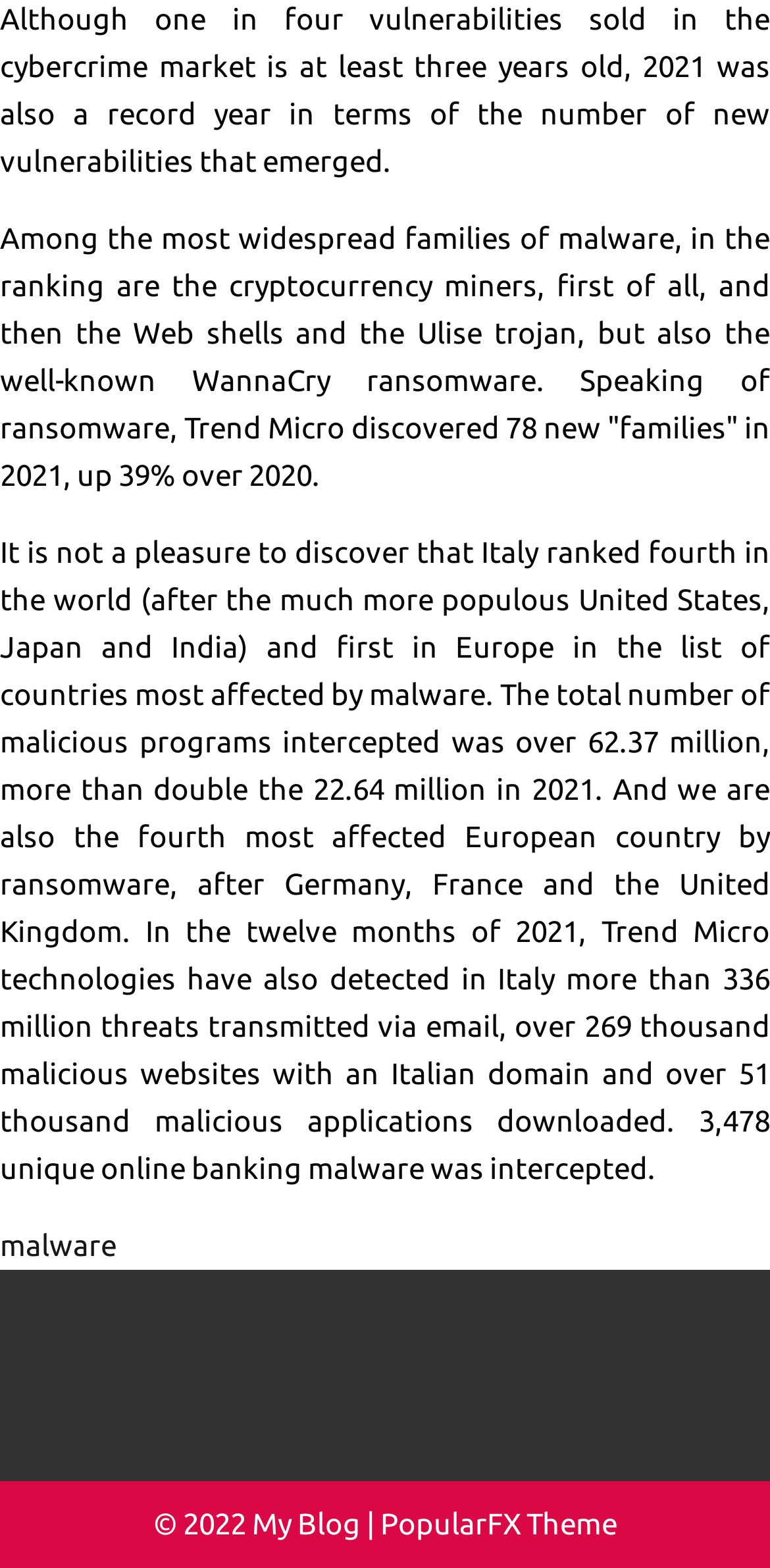Determine the bounding box for the described UI element: "© 2022 My Blog |".

[0.199, 0.961, 0.494, 0.982]